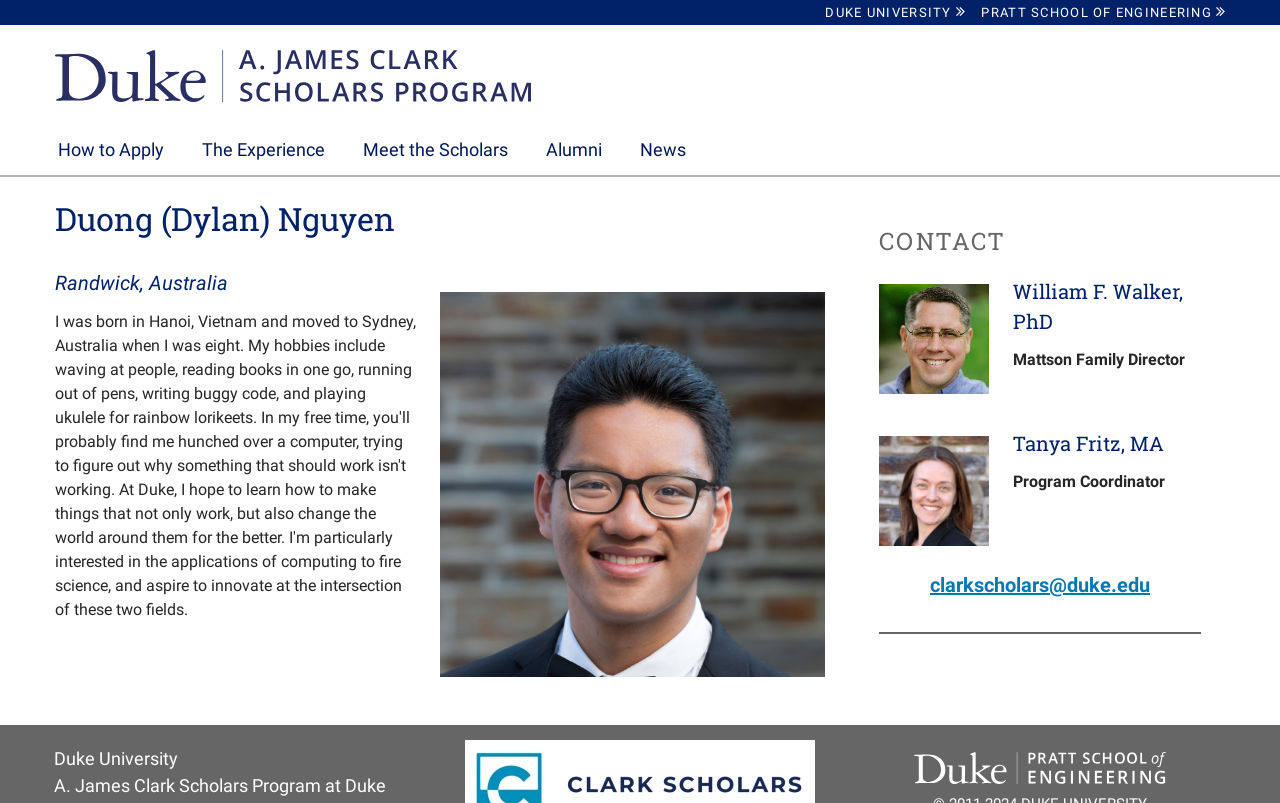Can you find and generate the webpage's heading?

Duong (Dylan) Nguyen